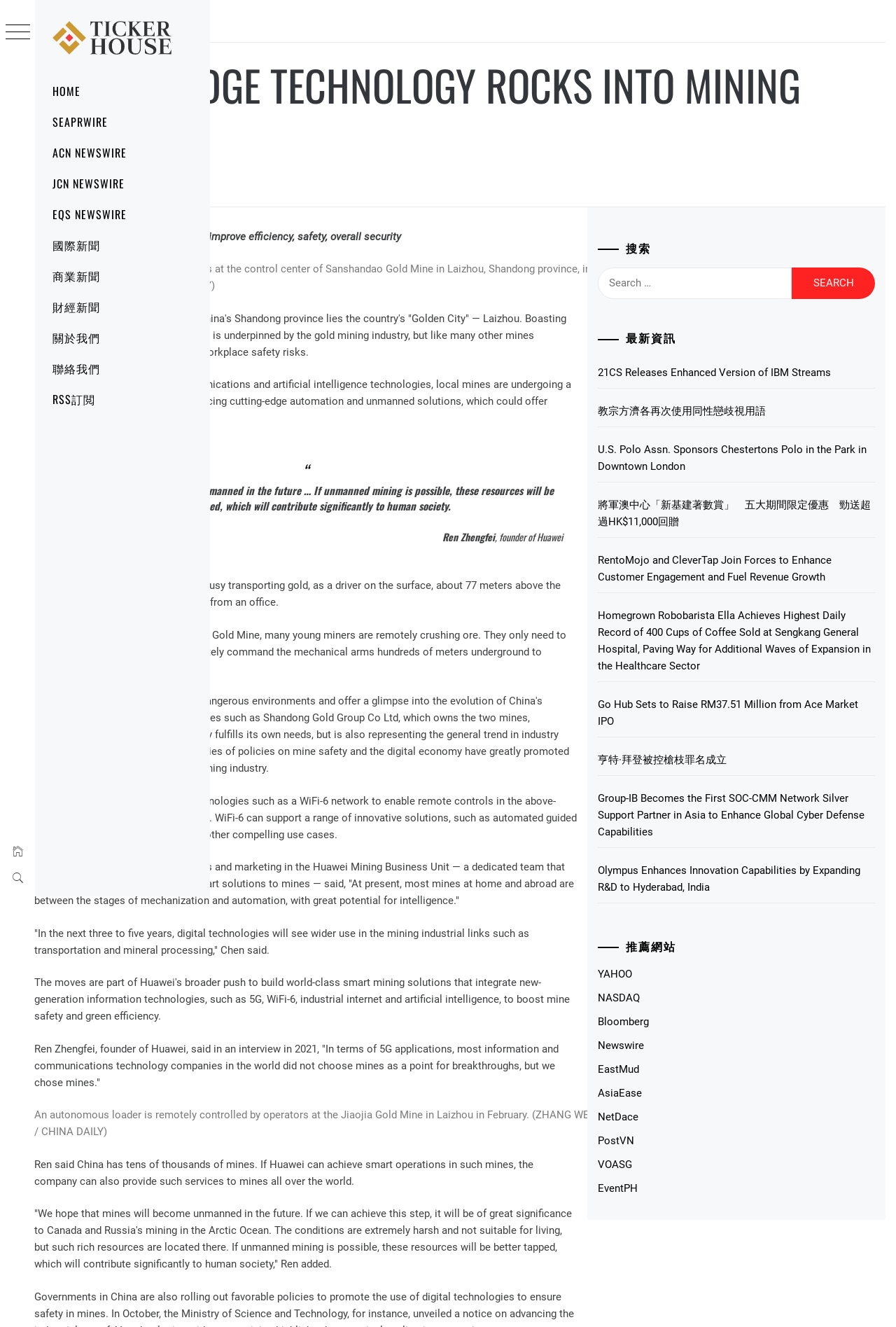Locate the UI element described by parent_node: Search for: value="Search" in the provided webpage screenshot. Return the bounding box coordinates in the format (top-left x, top-left y, bottom-right x, bottom-right y), ensuring all values are between 0 and 1.

[0.906, 0.202, 0.977, 0.225]